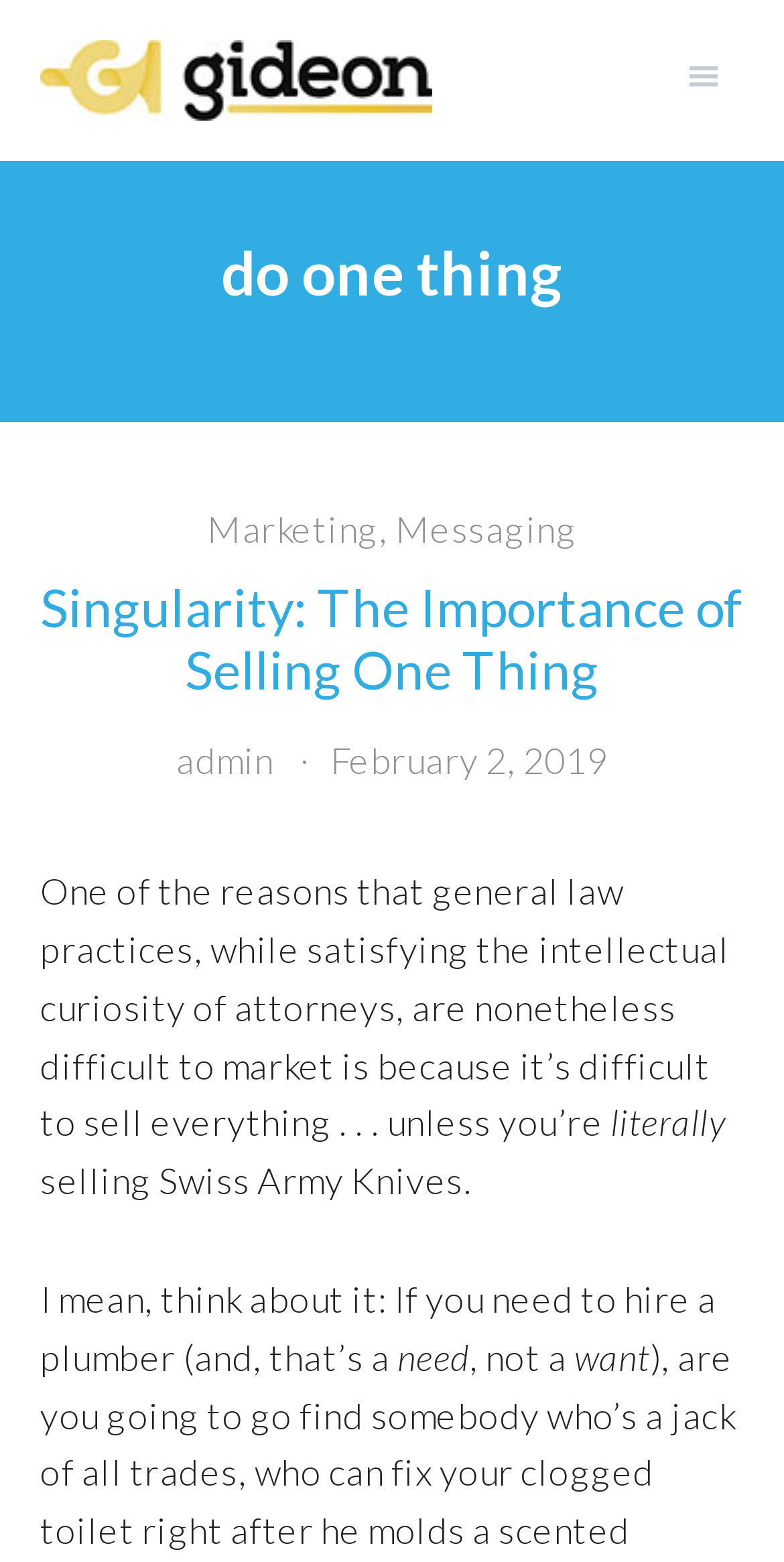Respond to the question below with a concise word or phrase:
What is the main topic of the article?

Selling one thing